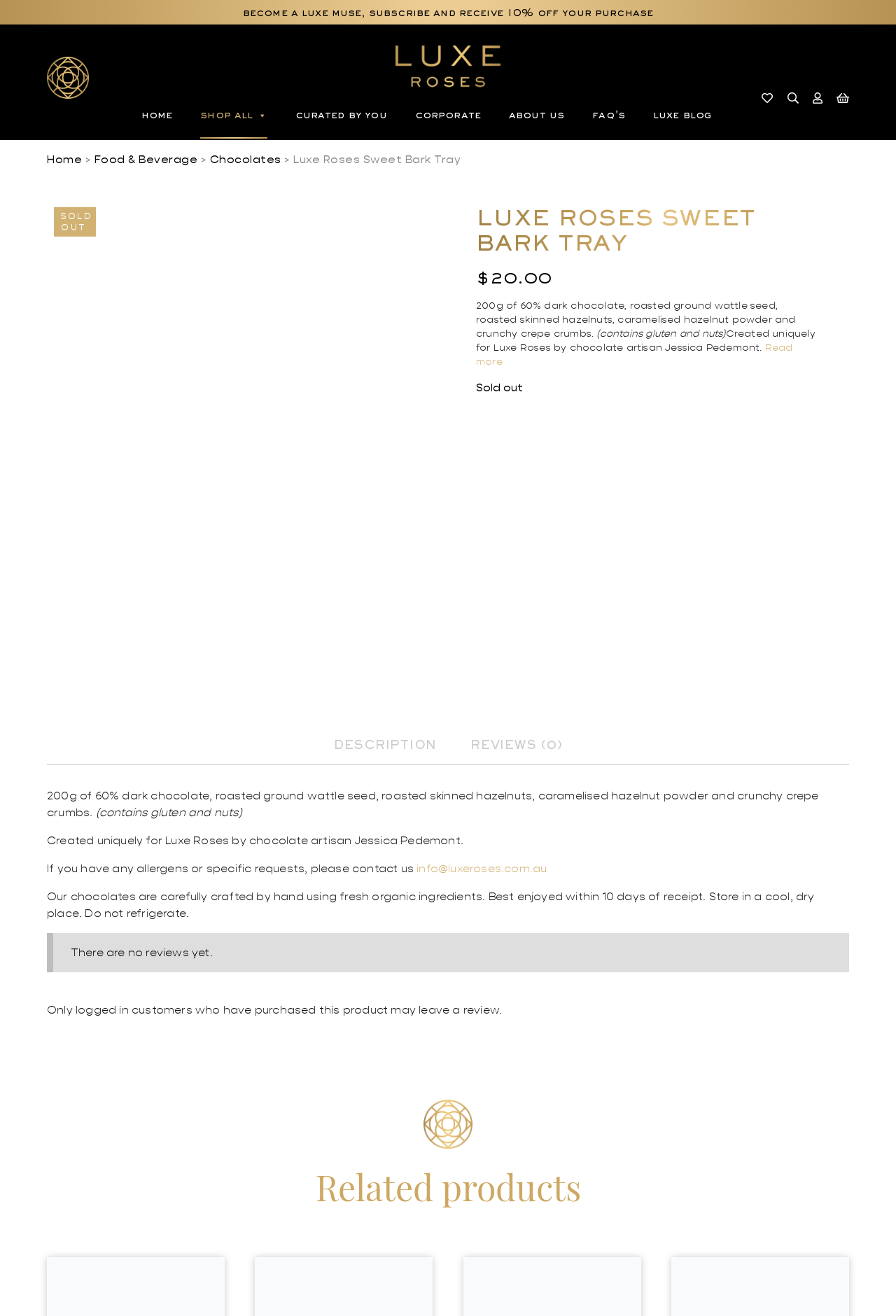Find the bounding box coordinates for the area that should be clicked to accomplish the instruction: "Read more about Luxe Roses Sweet Bark Tray".

[0.531, 0.259, 0.885, 0.279]